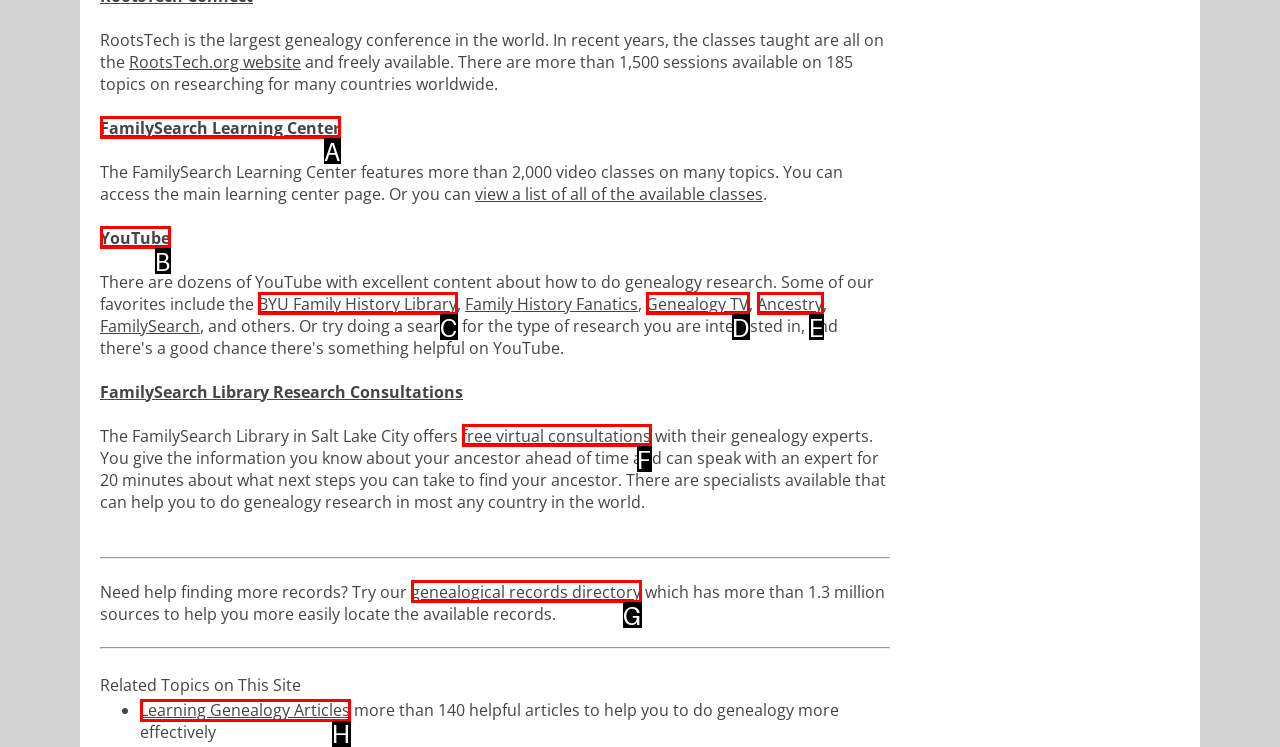Determine which option fits the element description: BYU Family History Library
Answer with the option’s letter directly.

C